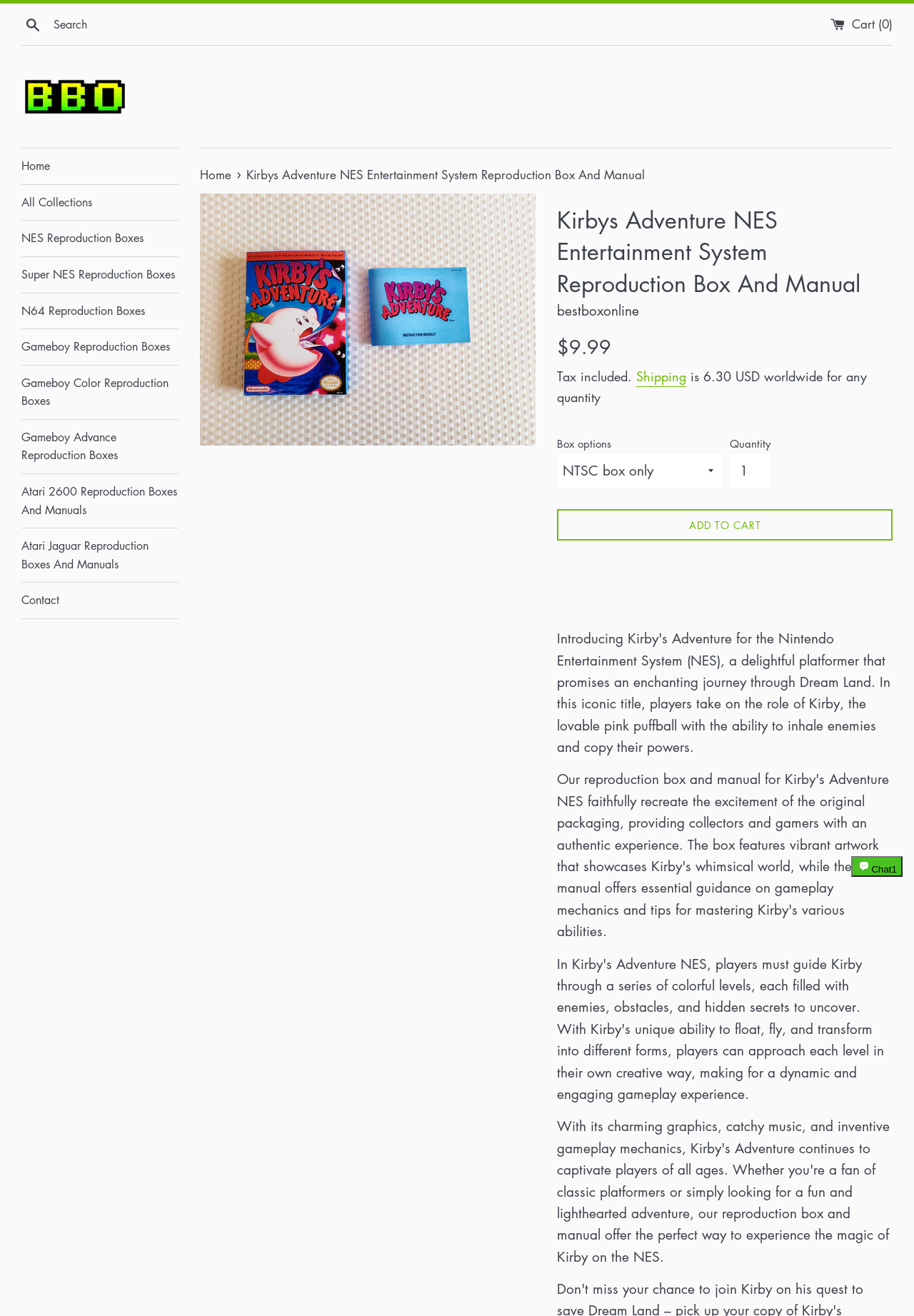Please determine the bounding box coordinates for the element that should be clicked to follow these instructions: "Select a box option".

[0.609, 0.345, 0.789, 0.37]